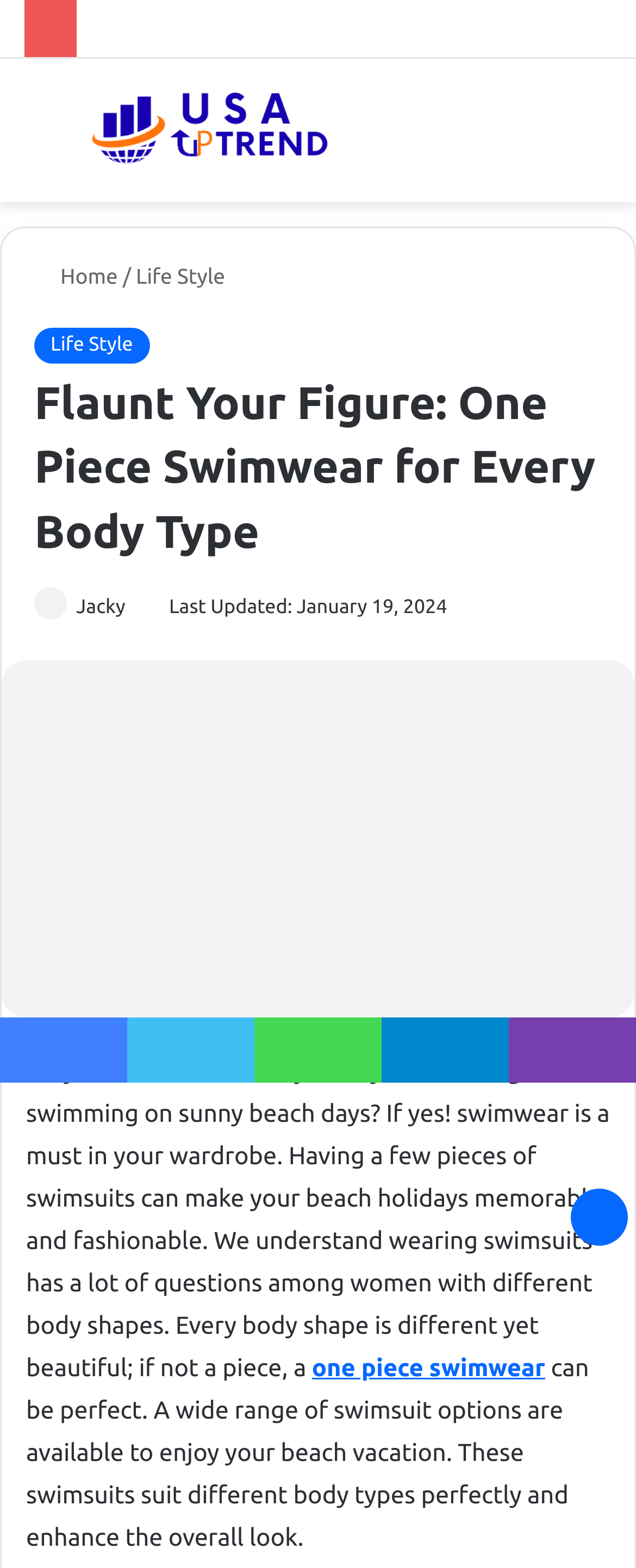Answer the question in a single word or phrase:
What is the purpose of the 'Back to top button'?

To go back to the top of the webpage